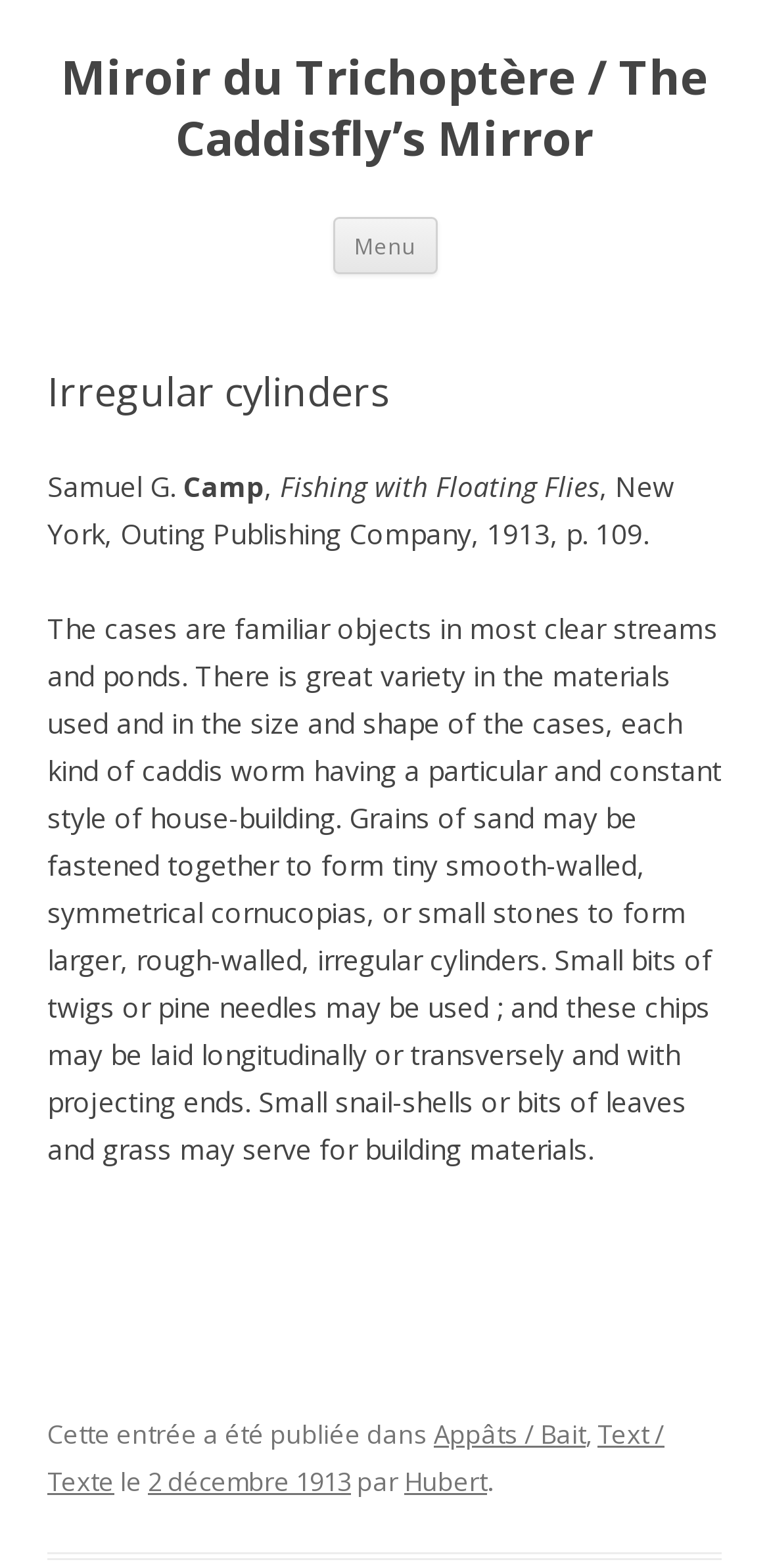Generate a thorough caption detailing the webpage content.

The webpage is titled "Miroir du Trichoptère / The Caddisfly’s Mirror" and has a heading with the same title at the top left corner. Below the heading, there is a button labeled "Menu" at the top center, and a link "Aller au contenu principal" to the right of the button.

The main content of the webpage is an article that takes up most of the page. The article has a header "Irregular cylinders" at the top, followed by a series of static text elements that form a paragraph. The text describes a book titled "Fishing with Floating Flies" by Samuel G. Camp, published in New York by Outing Publishing Company in 1913, on page 109. The paragraph then goes on to describe the cases built by caddis worms in clear streams and ponds, using various materials such as sand, stones, twigs, and leaves.

At the bottom of the page, there is a footer section that contains several links and static text elements. The footer section is divided into two parts: the left side has a static text element "Cette entrée a été publiée dans" followed by links to "Appâts / Bait" and "Text / Texte", while the right side has a static text element "le" followed by a link to a date "2 décembre 1913" and another link to "Hubert".